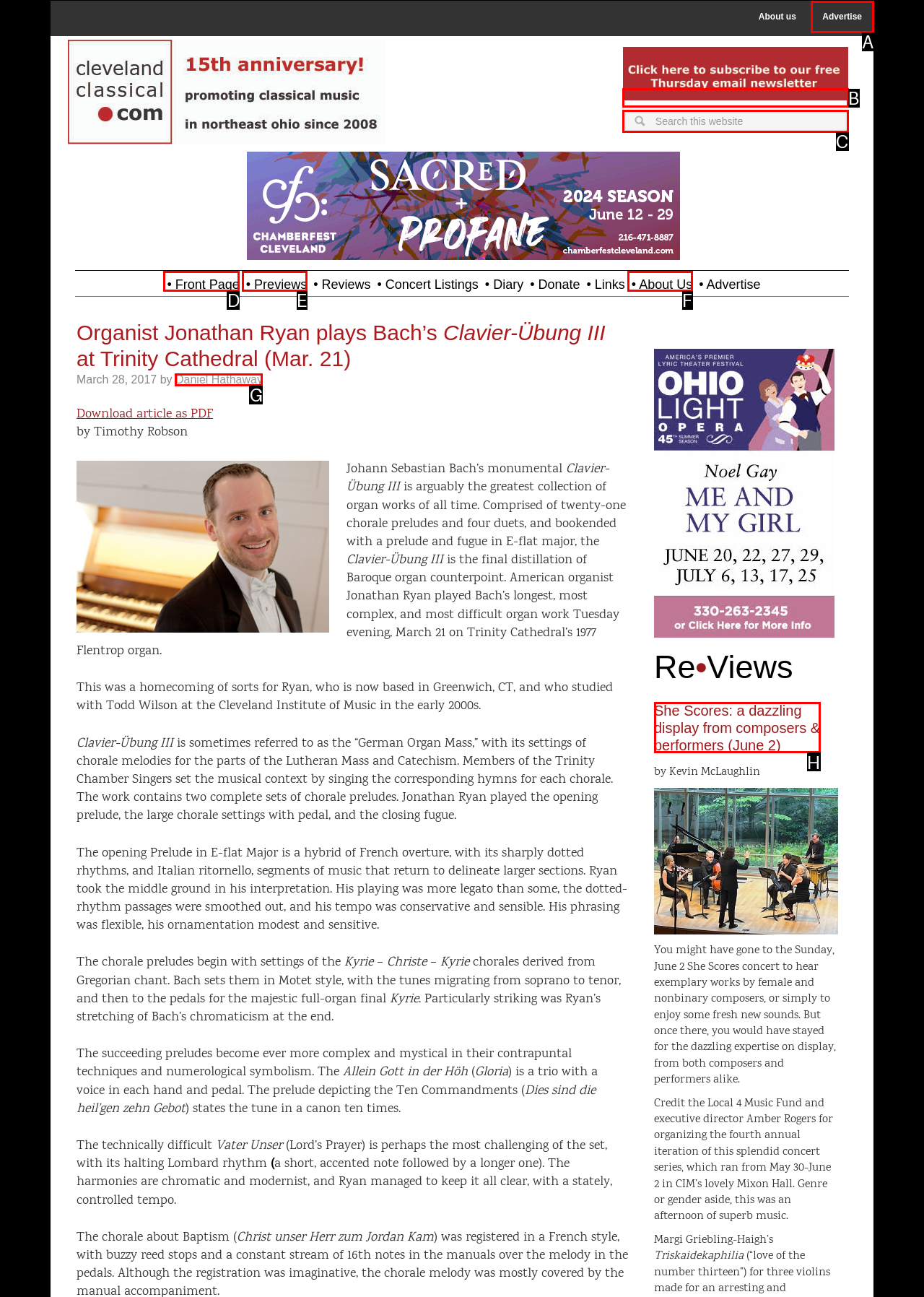Tell me which UI element to click to fulfill the given task: Search this website. Respond with the letter of the correct option directly.

C